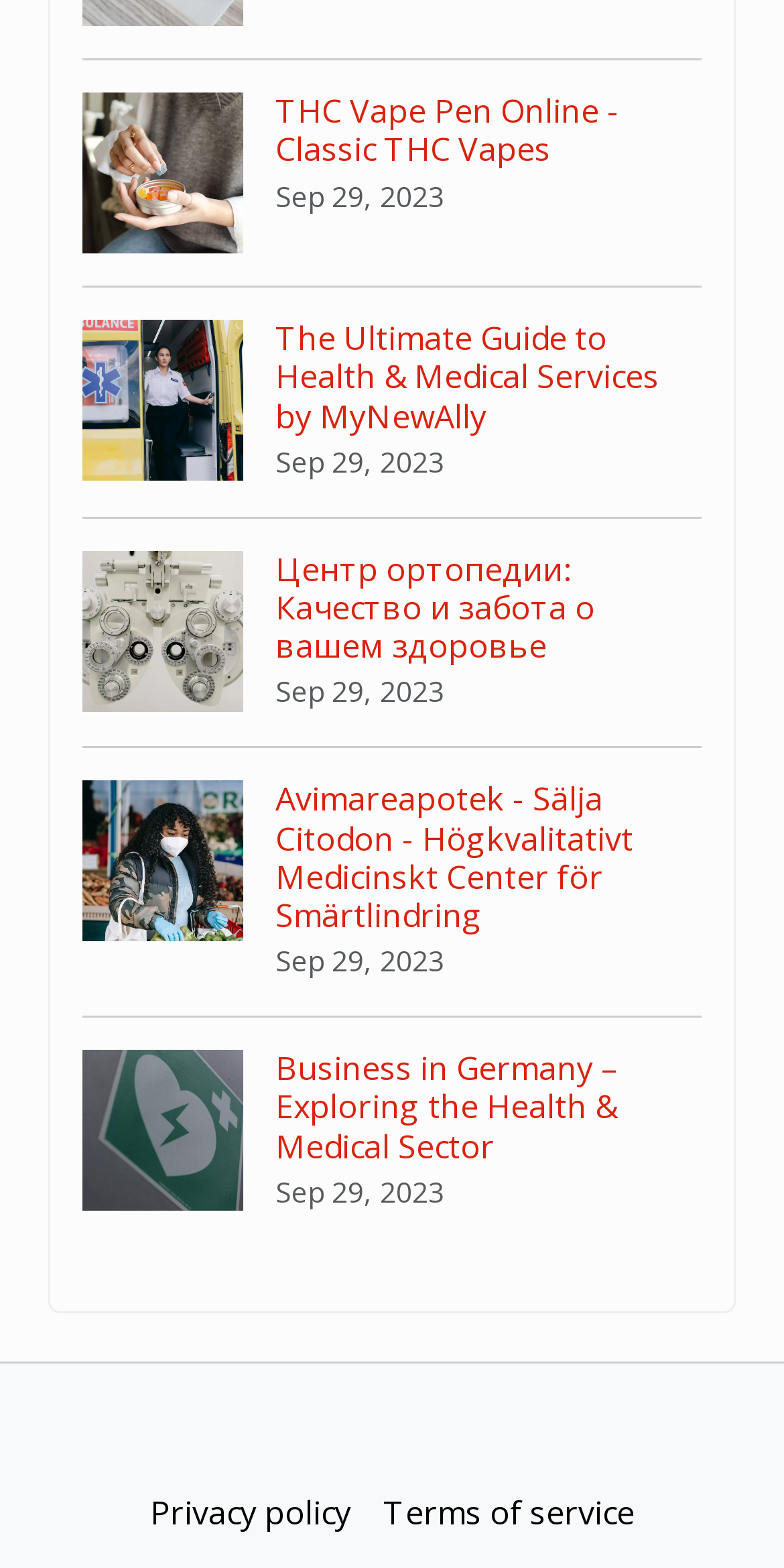What is the main topic of the webpage?
Look at the screenshot and respond with a single word or phrase.

Health and Medical Services